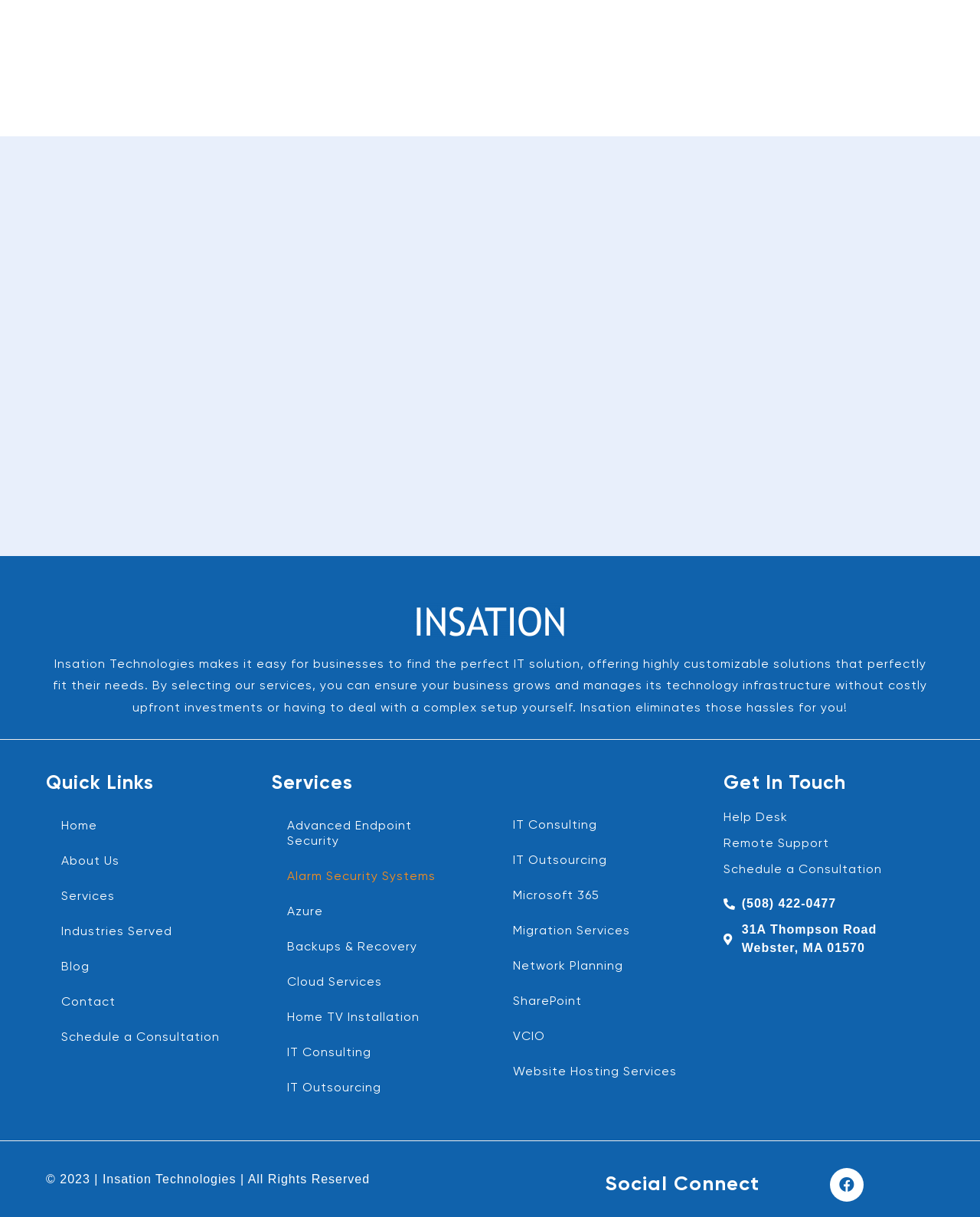What is the phone number?
Refer to the image and provide a thorough answer to the question.

The phone number is mentioned in the link element with OCR text '(508) 422-0477' under the 'Get In Touch' heading.